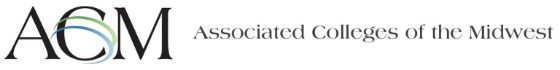What is ACM's commitment to?
Please ensure your answer is as detailed and informative as possible.

The visual representation of the ACM logo encapsulates the essence of ACM’s commitment to supporting educational opportunities and partnerships across the Midwest, which is a key aspect of the organization's mission.